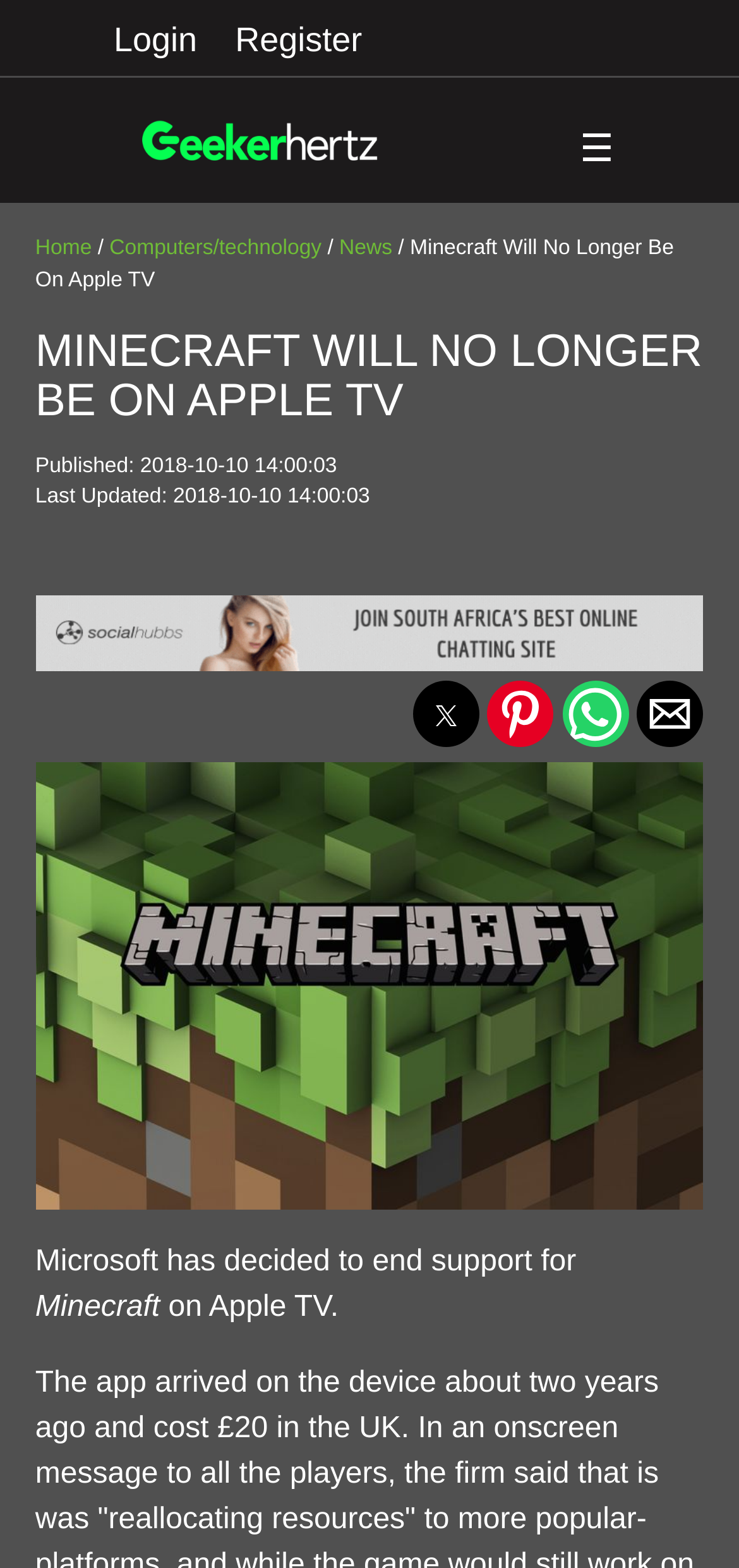Identify the bounding box coordinates of the specific part of the webpage to click to complete this instruction: "Go to Cancer Research UK Homepage".

None